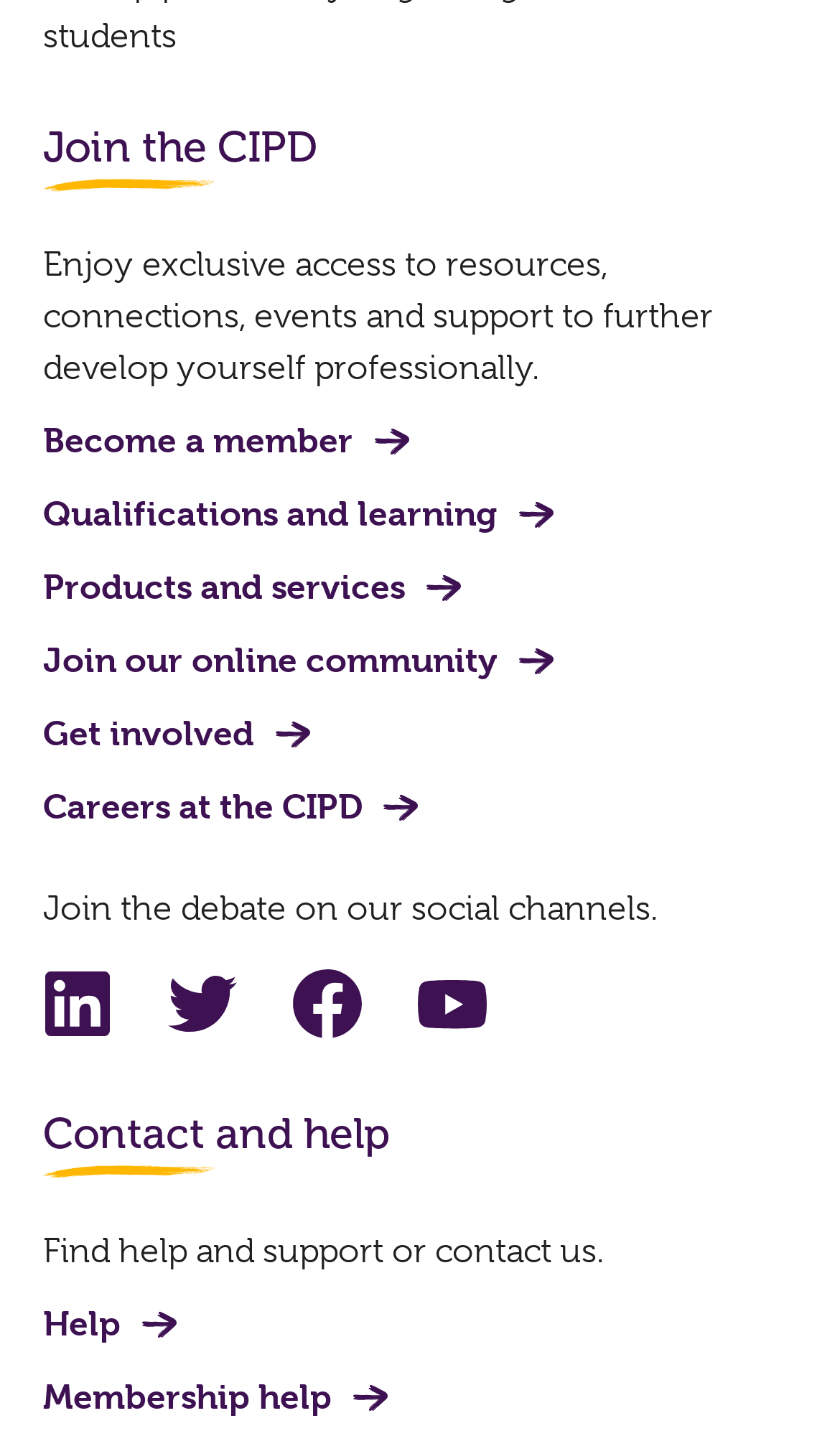Locate the bounding box coordinates of the area that needs to be clicked to fulfill the following instruction: "Get help". The coordinates should be in the format of four float numbers between 0 and 1, namely [left, top, right, bottom].

[0.051, 0.905, 0.221, 0.941]